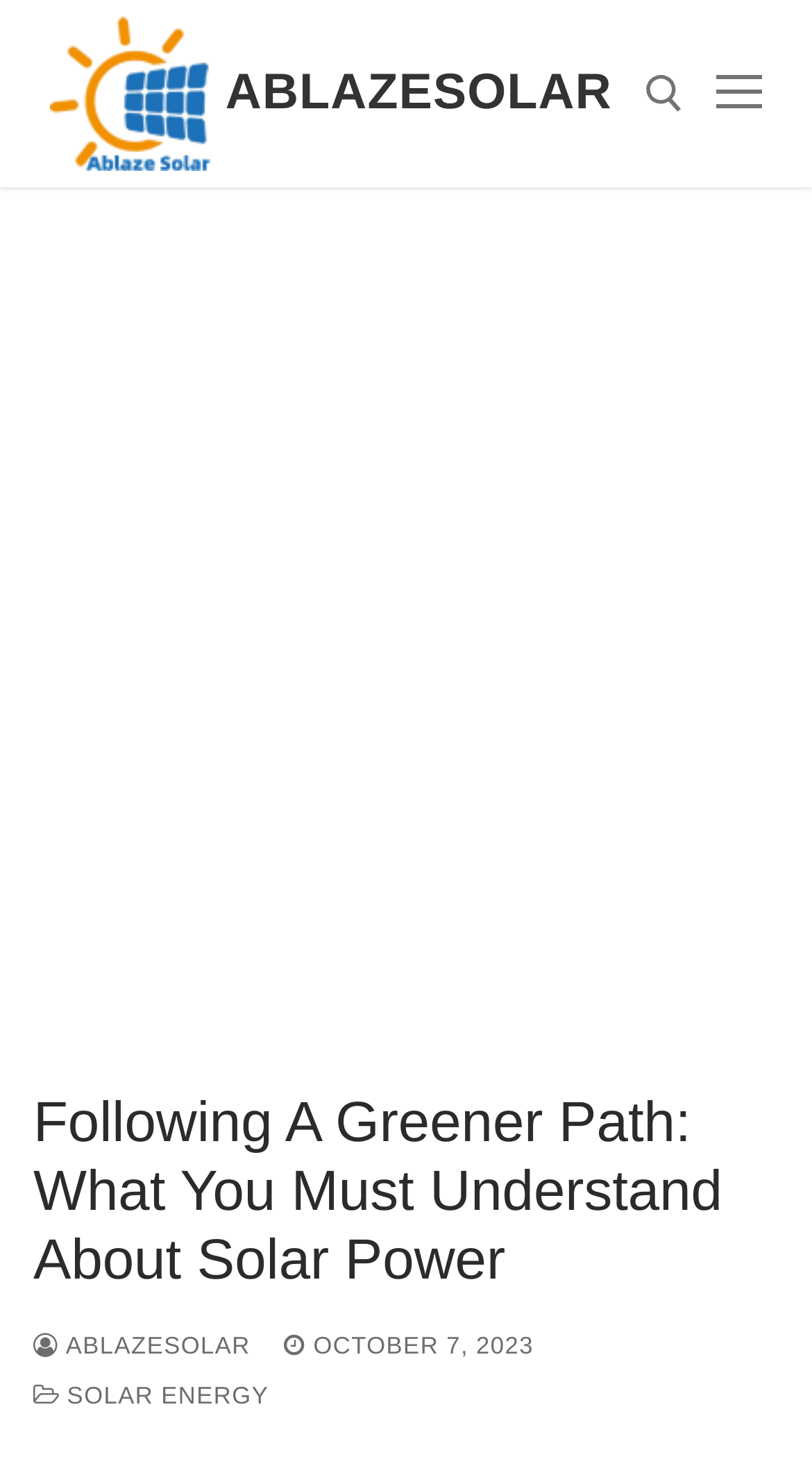Explain the contents of the webpage comprehensively.

The webpage is about solar power, with a focus on maintenance and understanding the technology. At the top left, there is a logo and a link to "AblazeSolar" with an accompanying image. To the right of the logo, there is a larger link to "ABLAZESOLAR". 

On the top right, there is a search tool with a search box and a submit button. The search box has a label "Search for:". Below the search tool, there is a link with no text.

The main content of the webpage is an iframe that takes up most of the page. Within the iframe, there is a heading that reads "Following A Greener Path: What You Must Understand About Solar Power". Below the heading, there are three links: one to "ABLAZESOLAR" with an icon, one to "OCTOBER 7, 2023" with a time element, and one to "SOLAR ENERGY". 

The webpage also has a meta description that suggests performing regular maintenance on a solar power system to ensure its longevity.